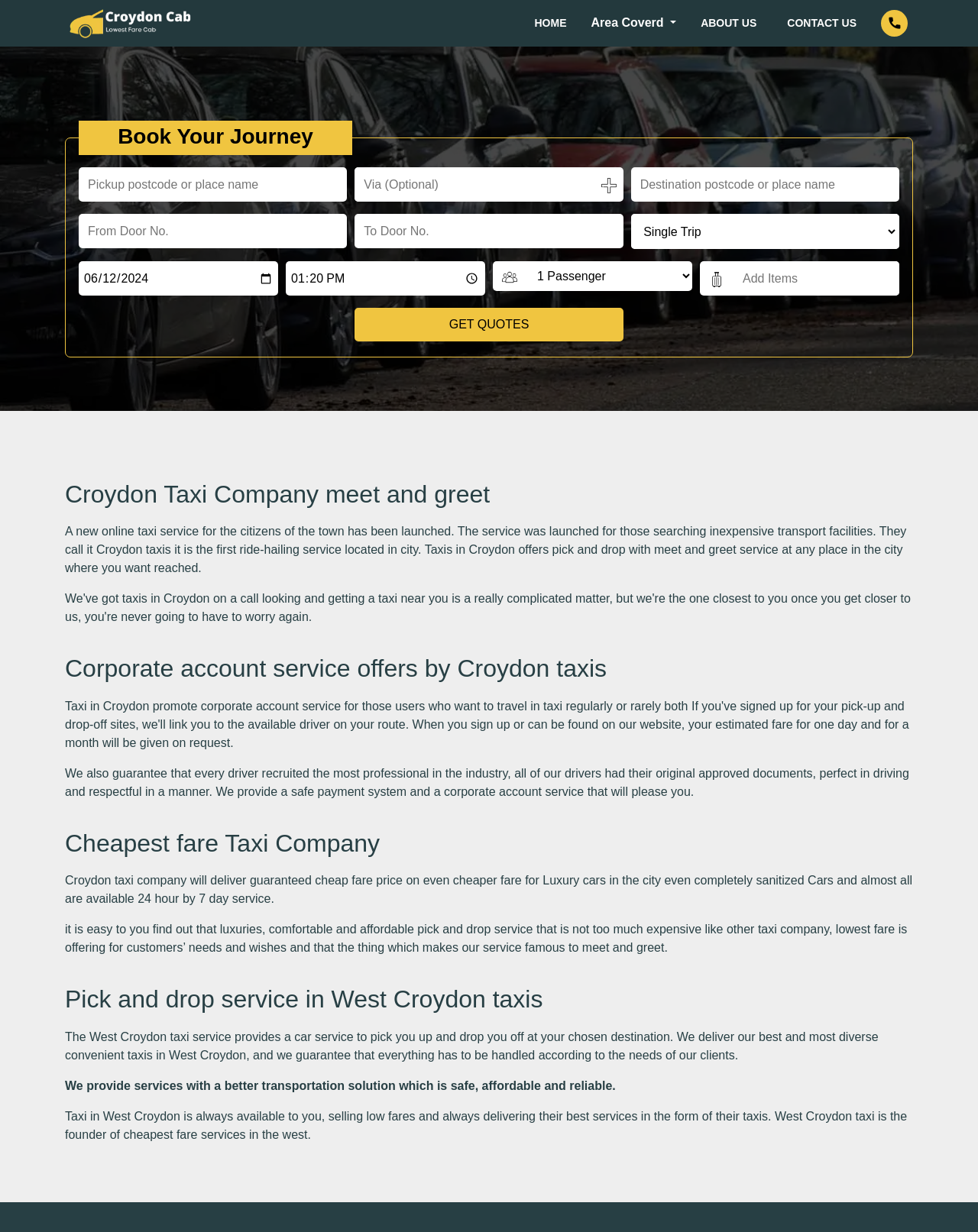What is the purpose of the 'GET QUOTES' button?
Give a comprehensive and detailed explanation for the question.

The 'GET QUOTES' button is located at the bottom of the journey booking form, suggesting that it is used to submit the form and get quotes for the journey. The label of the button implies that it is used to retrieve quotes for the journey.